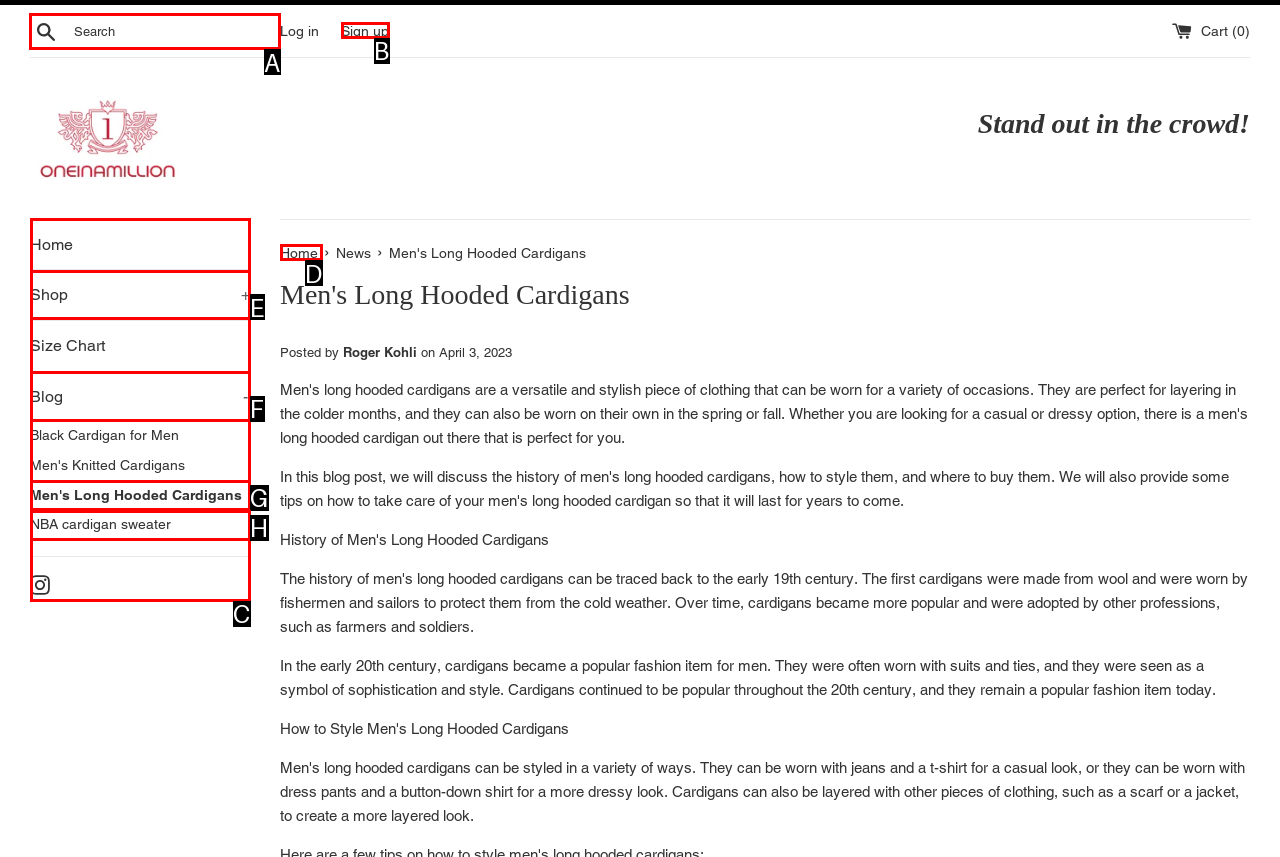Point out the UI element to be clicked for this instruction: Search for something. Provide the answer as the letter of the chosen element.

A